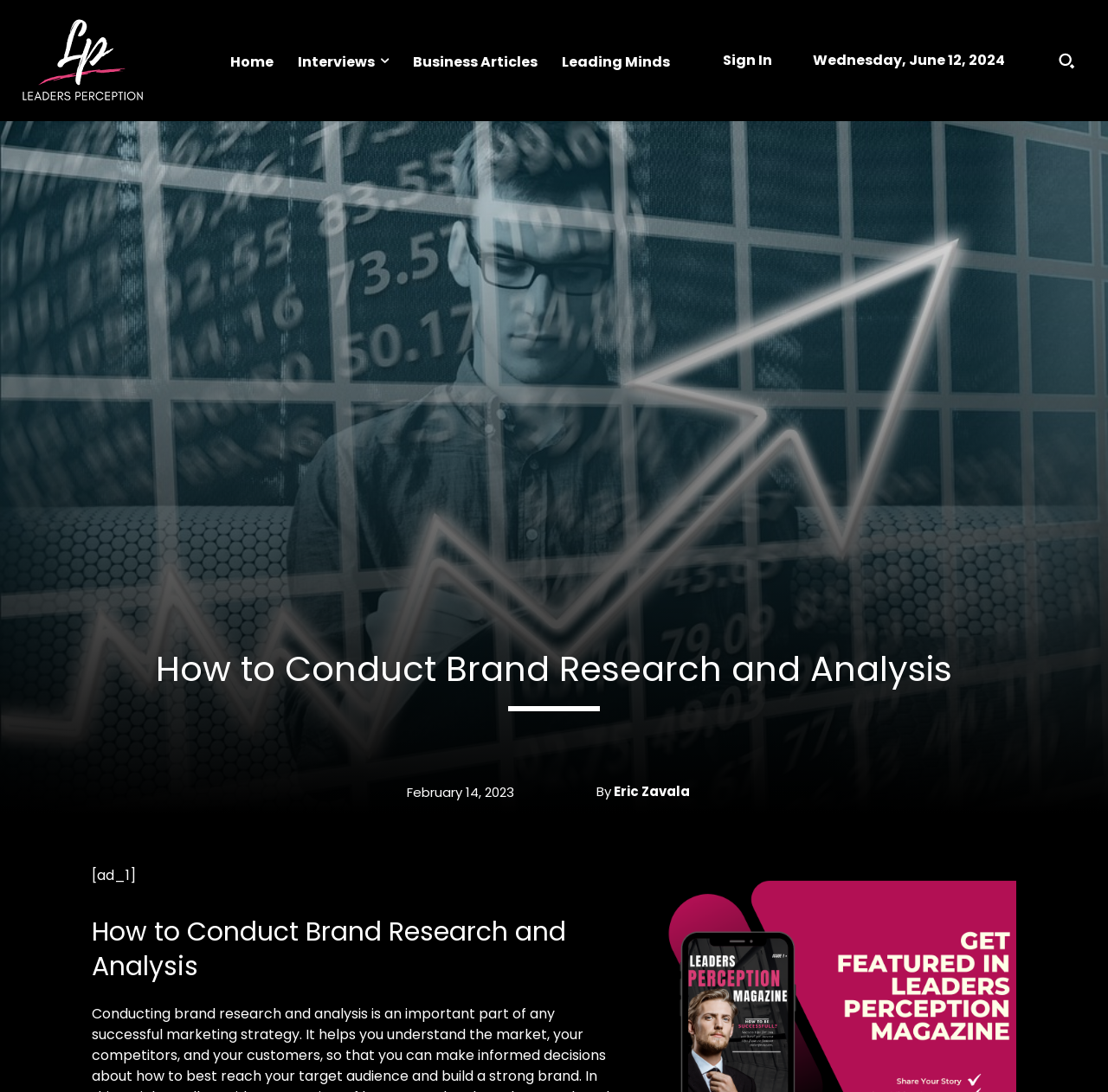Answer the question below in one word or phrase:
How many navigation links are there at the top of the webpage?

4